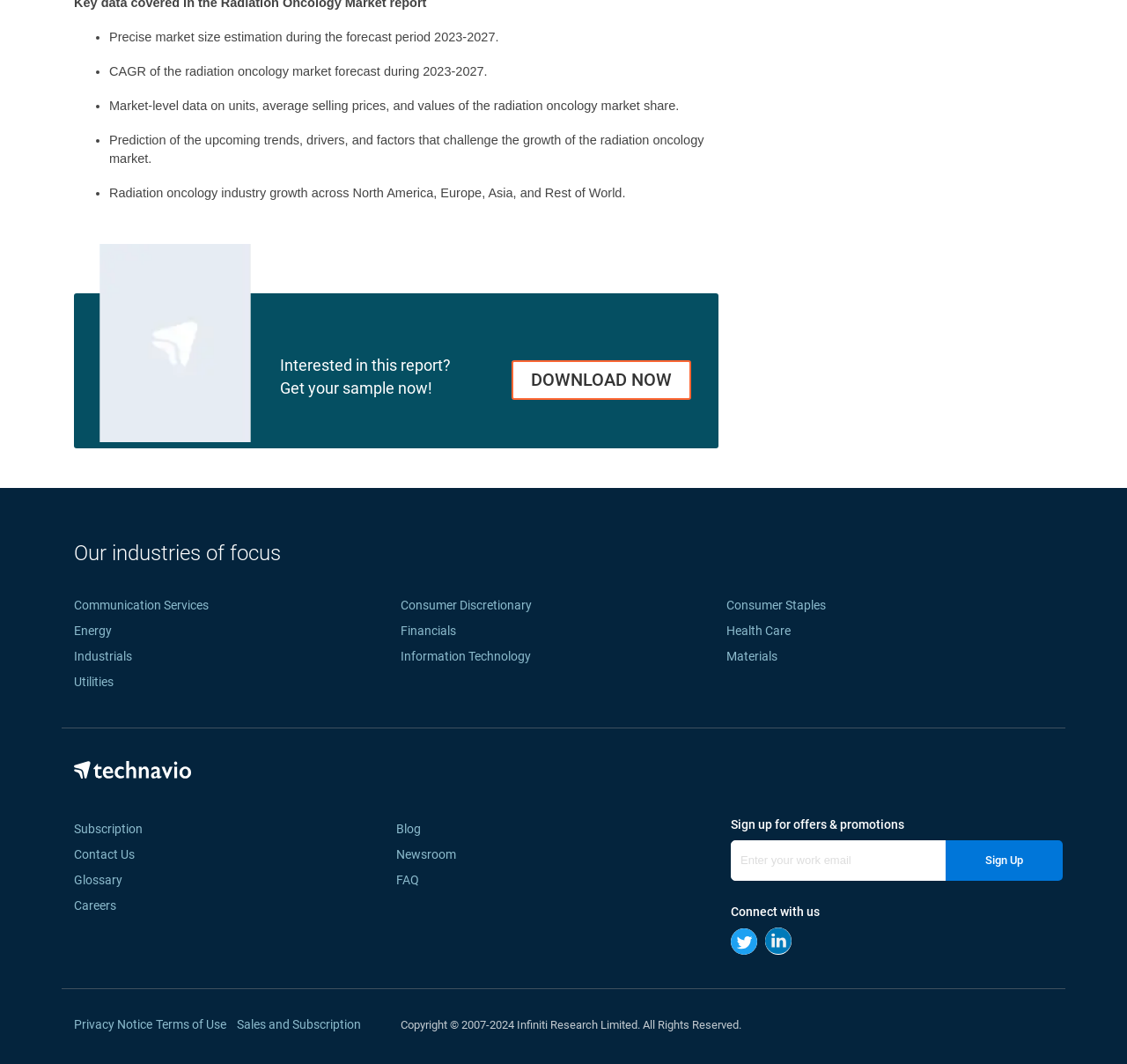Determine the bounding box coordinates of the clickable region to execute the instruction: "Explore the Health Care industry". The coordinates should be four float numbers between 0 and 1, denoted as [left, top, right, bottom].

[0.645, 0.586, 0.702, 0.599]